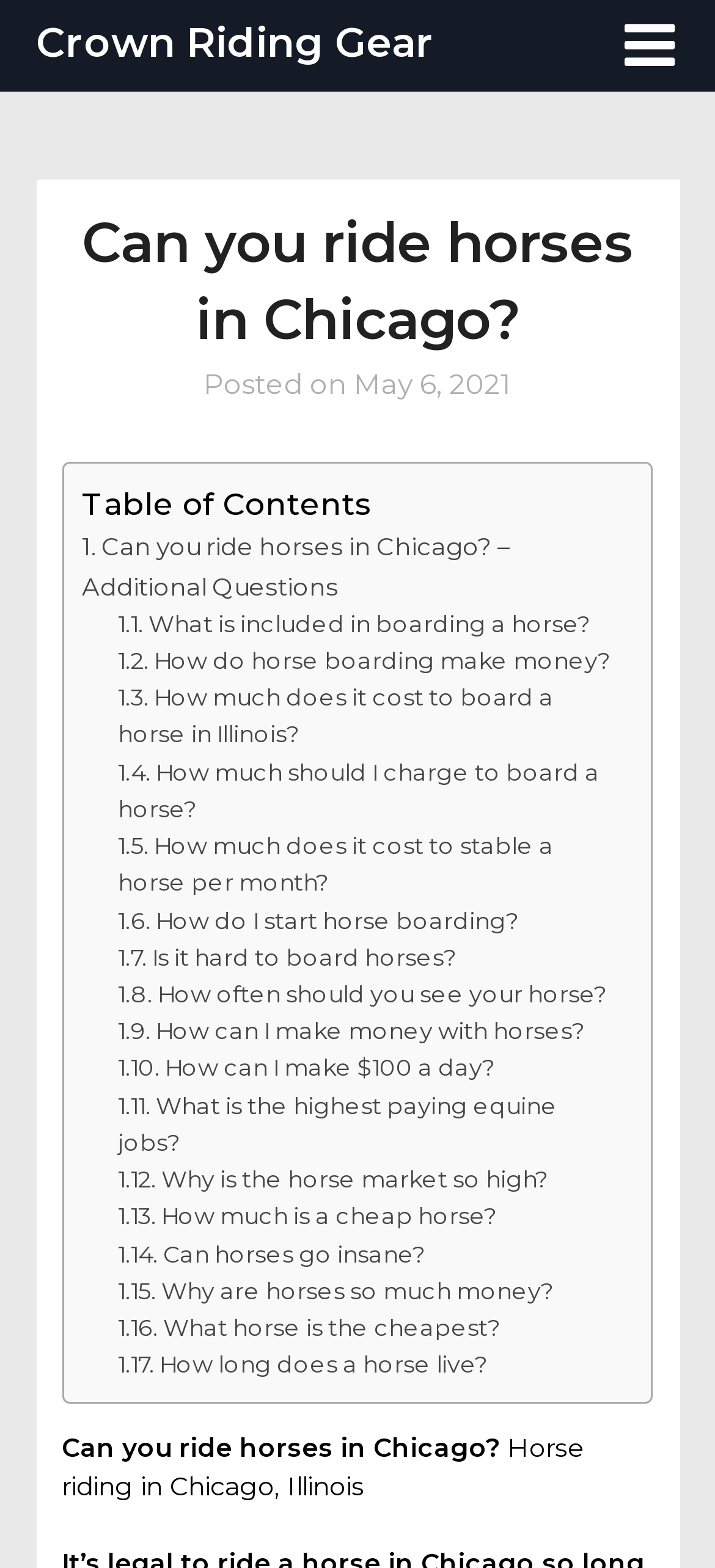Find the bounding box coordinates for the element that must be clicked to complete the instruction: "Check the table of contents". The coordinates should be four float numbers between 0 and 1, indicated as [left, top, right, bottom].

[0.114, 0.31, 0.519, 0.334]